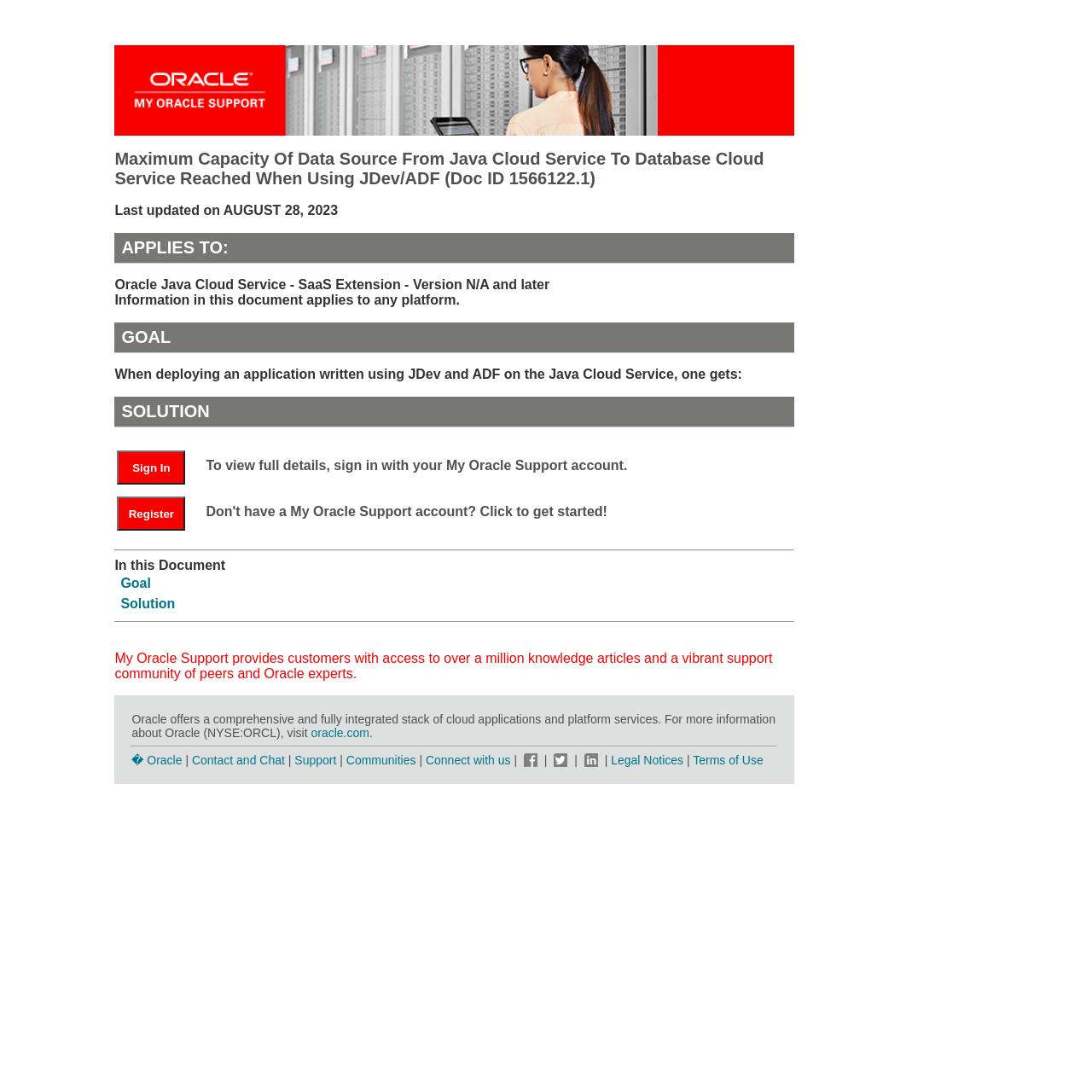Provide a brief response to the question using a single word or phrase: 
What is the document ID?

1566122.1